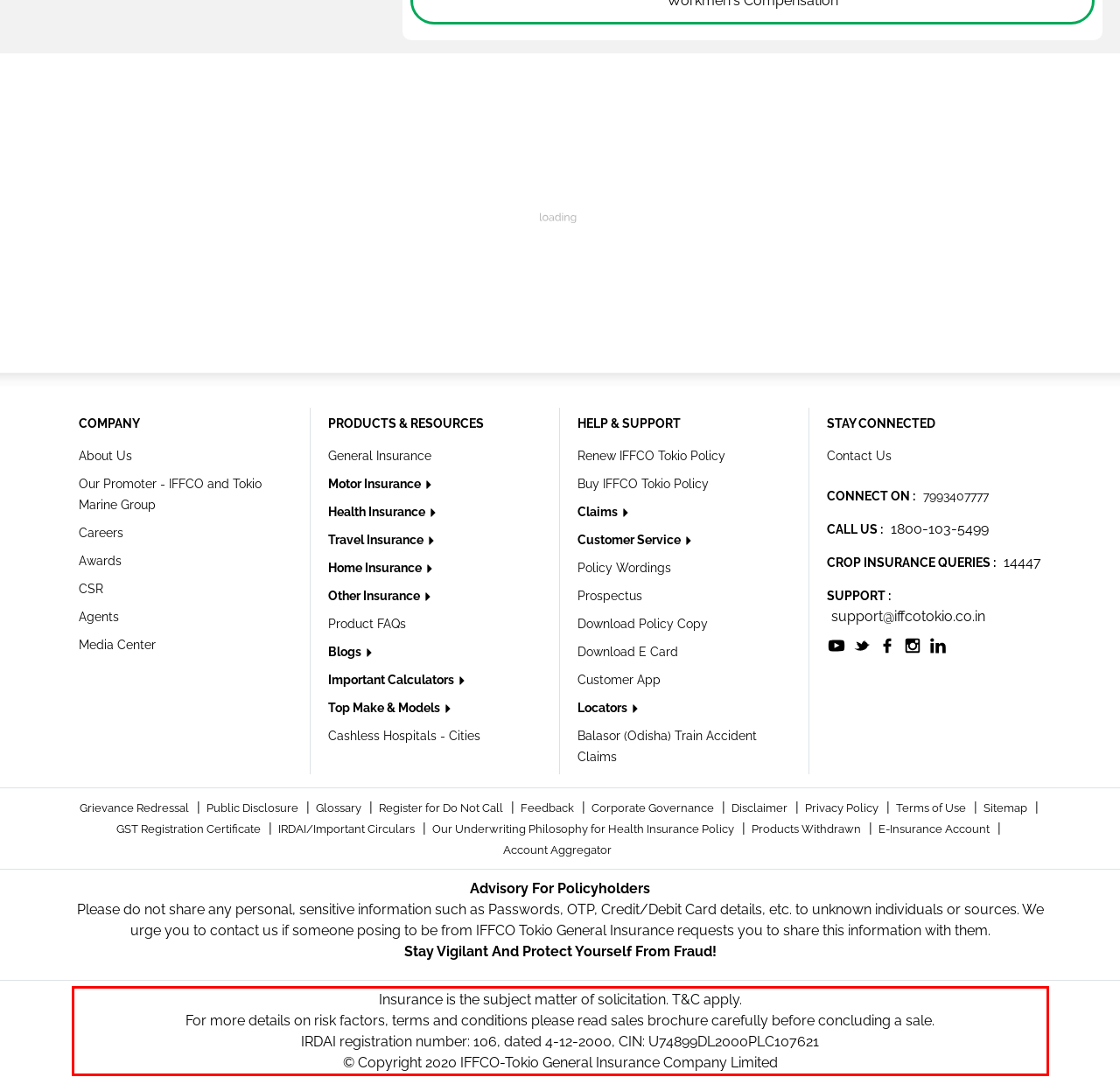Please perform OCR on the text within the red rectangle in the webpage screenshot and return the text content.

Insurance is the subject matter of solicitation. T&C apply. For more details on risk factors, terms and conditions please read sales brochure carefully before concluding a sale. IRDAI registration number: 106, dated 4-12-2000, CIN: U74899DL2000PLC107621 © Copyright 2020 IFFCO-Tokio General Insurance Company Limited